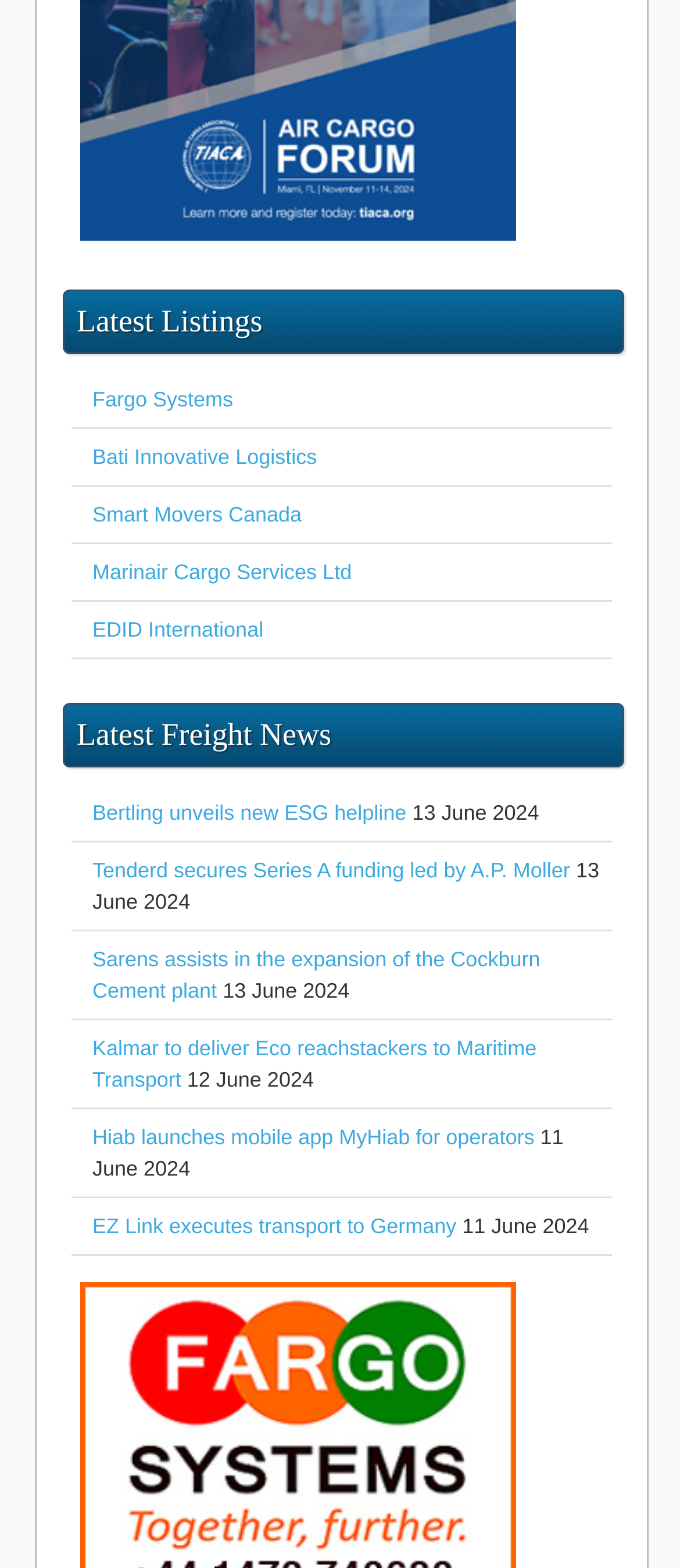Kindly determine the bounding box coordinates for the clickable area to achieve the given instruction: "Read Bertling unveils new ESG helpline".

[0.136, 0.51, 0.598, 0.526]